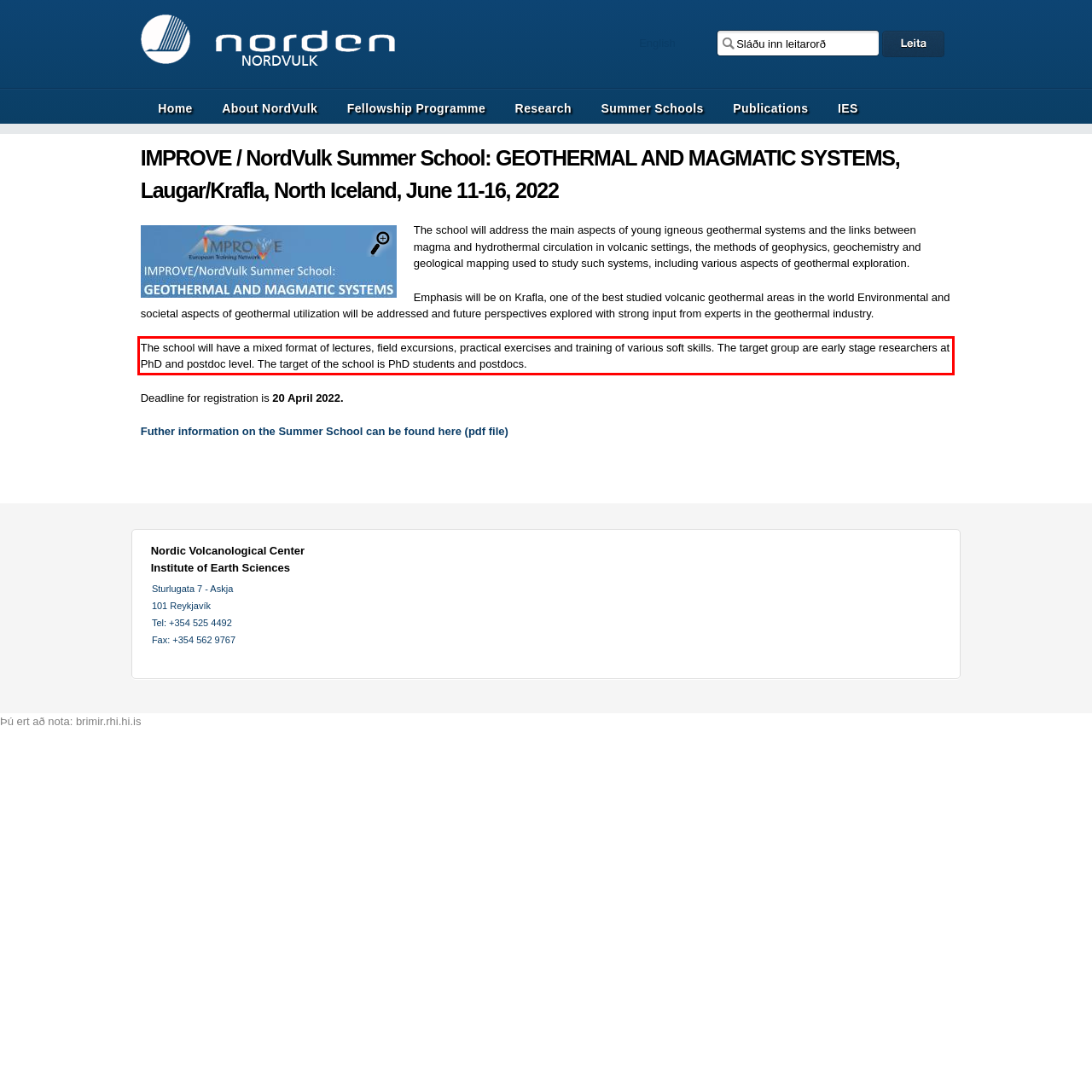Examine the webpage screenshot and use OCR to recognize and output the text within the red bounding box.

The school will have a mixed format of lectures, field excursions, practical exercises and training of various soft skills. The target group are early stage researchers at PhD and postdoc level. The target of the school is PhD students and postdocs.